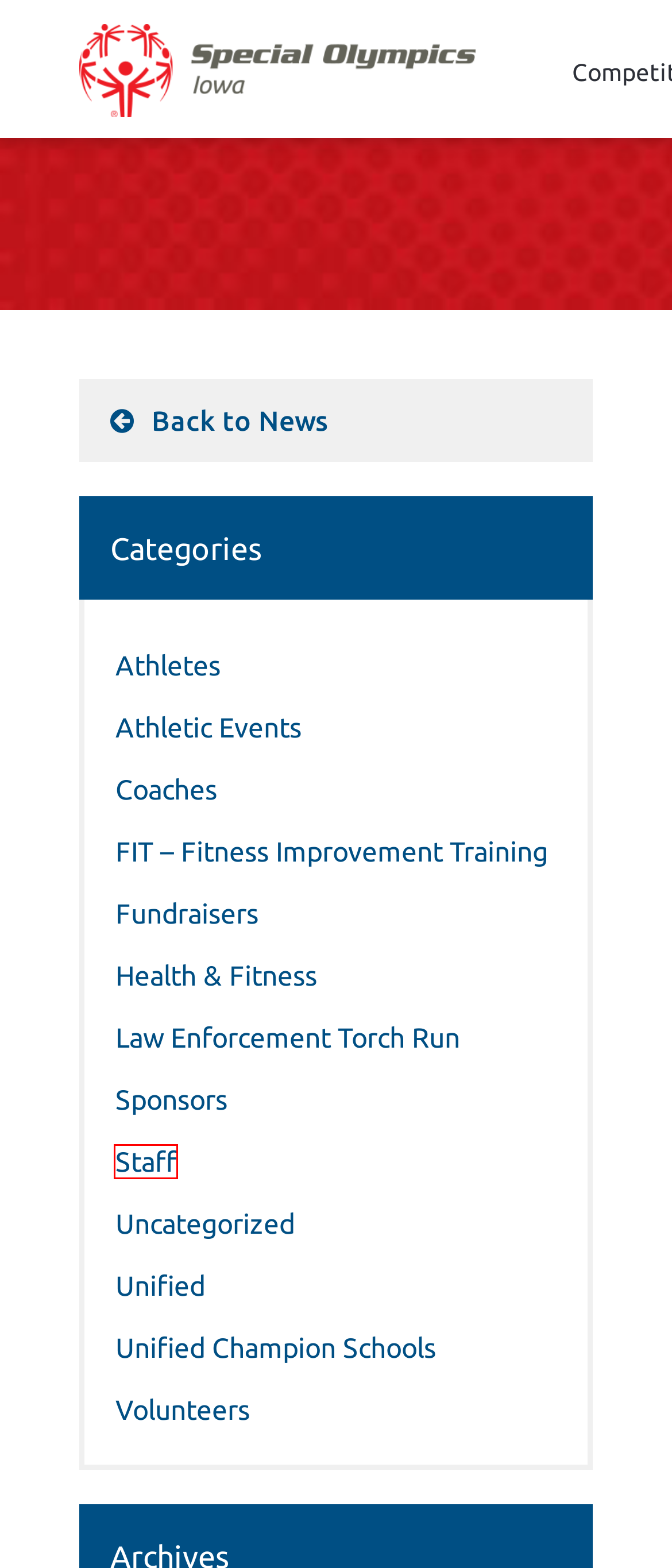You are presented with a screenshot of a webpage with a red bounding box. Select the webpage description that most closely matches the new webpage after clicking the element inside the red bounding box. The options are:
A. Unified Archives - Special Olympics Iowa
B. Athletic Events Archives - Special Olympics Iowa
C. FIT - Fitness Improvement Training Archives - Special Olympics Iowa
D. Staff Archives - Special Olympics Iowa
E. Athletes Archives - Special Olympics Iowa
F. Sponsors Archives - Special Olympics Iowa
G. Uncategorized Archives - Special Olympics Iowa
H. Health & Fitness Archives - Special Olympics Iowa

D